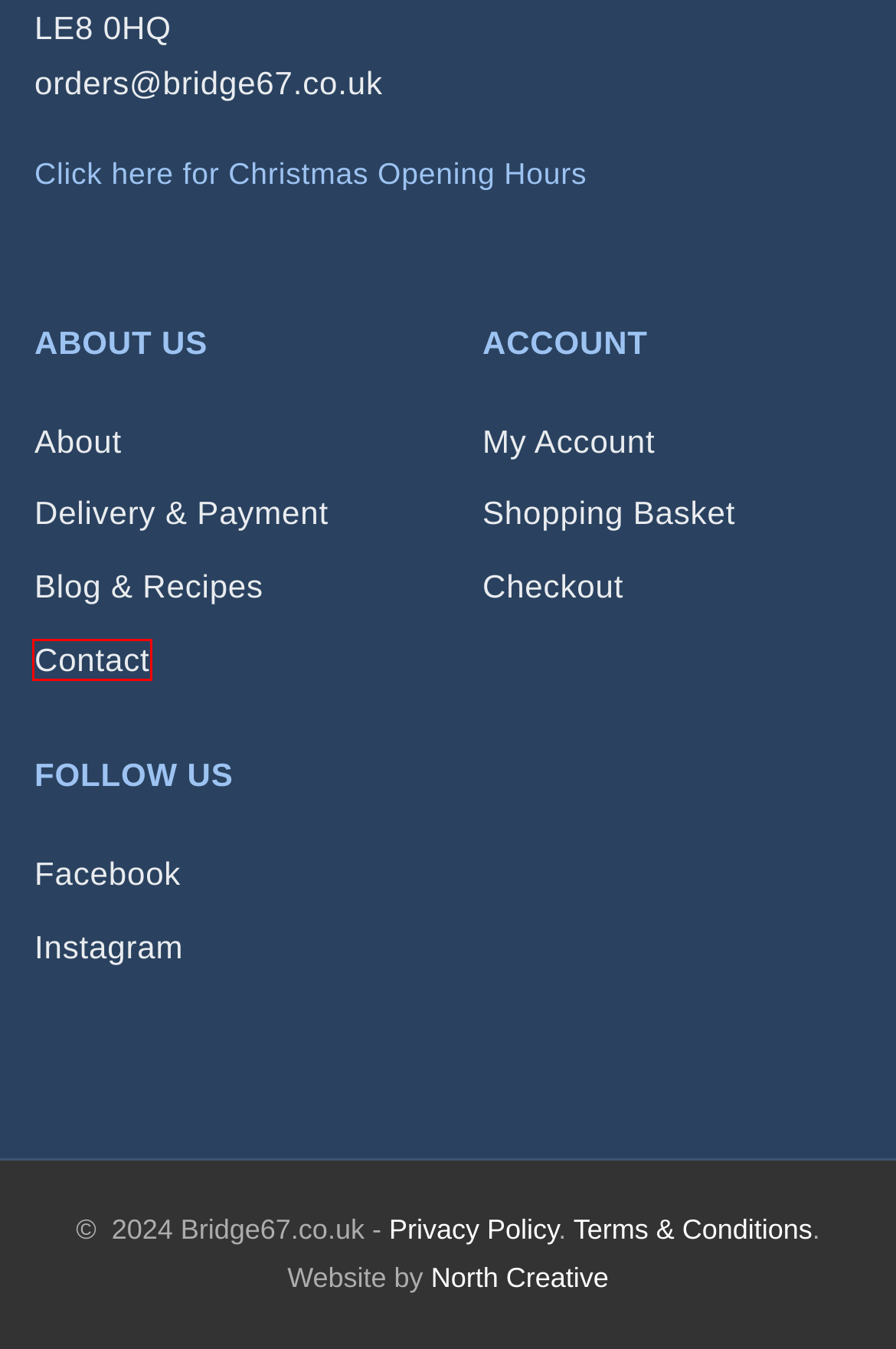You are presented with a screenshot of a webpage containing a red bounding box around an element. Determine which webpage description best describes the new webpage after clicking on the highlighted element. Here are the candidates:
A. Contact - Bridge 67 Butchers
B. Terms & Conditions - Bridge 67 Butchers
C. Privacy Policy - Bridge 67 Butchers
D. Chicken Legs - Bridge 67, Kibworth, Leicestershire Butchers
E. Digital Marketing Agency Market Harborough
F. Christmas - Bridge 67 Butchers
G. Delivery Information - Bridge 67 Butchers
H. Beef - Bridge 67 - Kibworth, Leicestershire Butchers

A